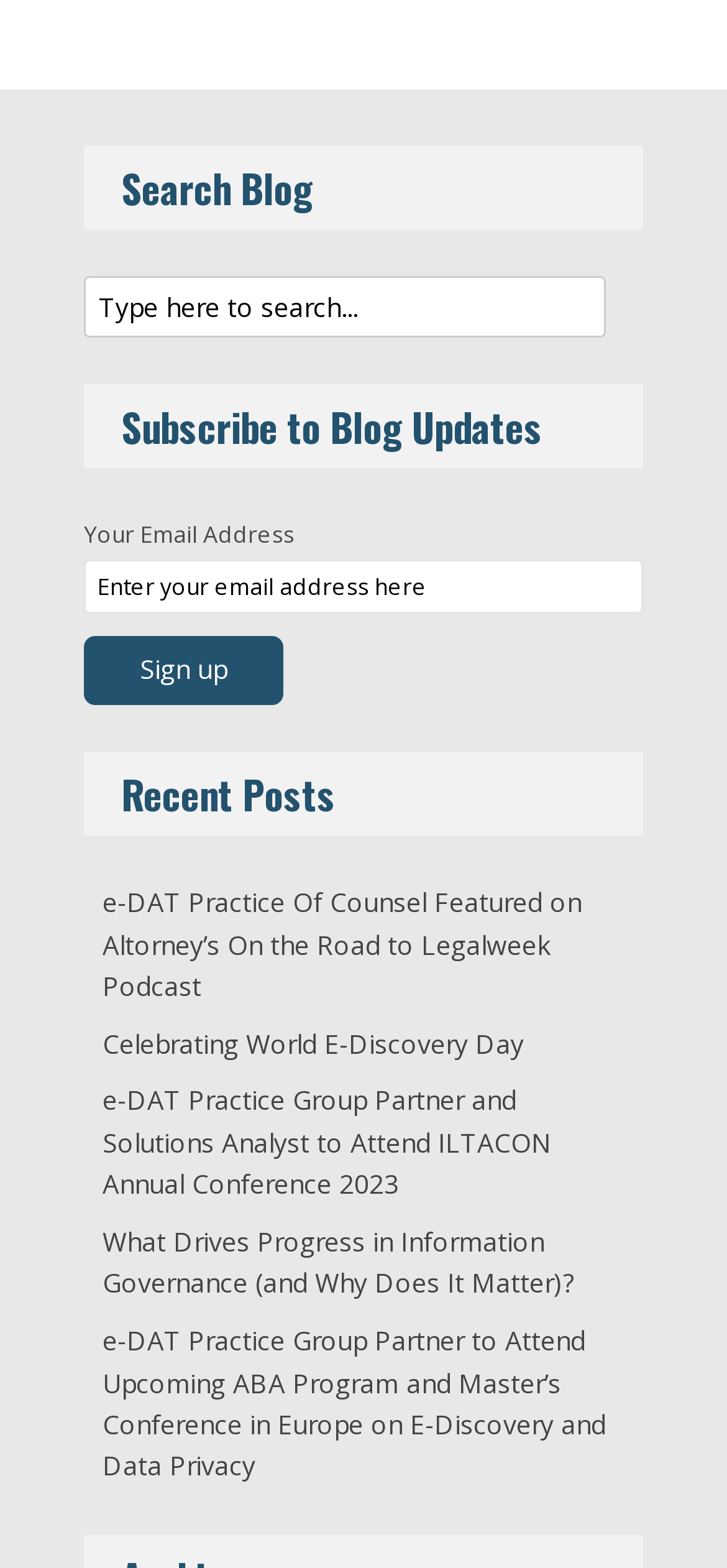Provide a one-word or brief phrase answer to the question:
What is required to subscribe to blog updates?

Email address